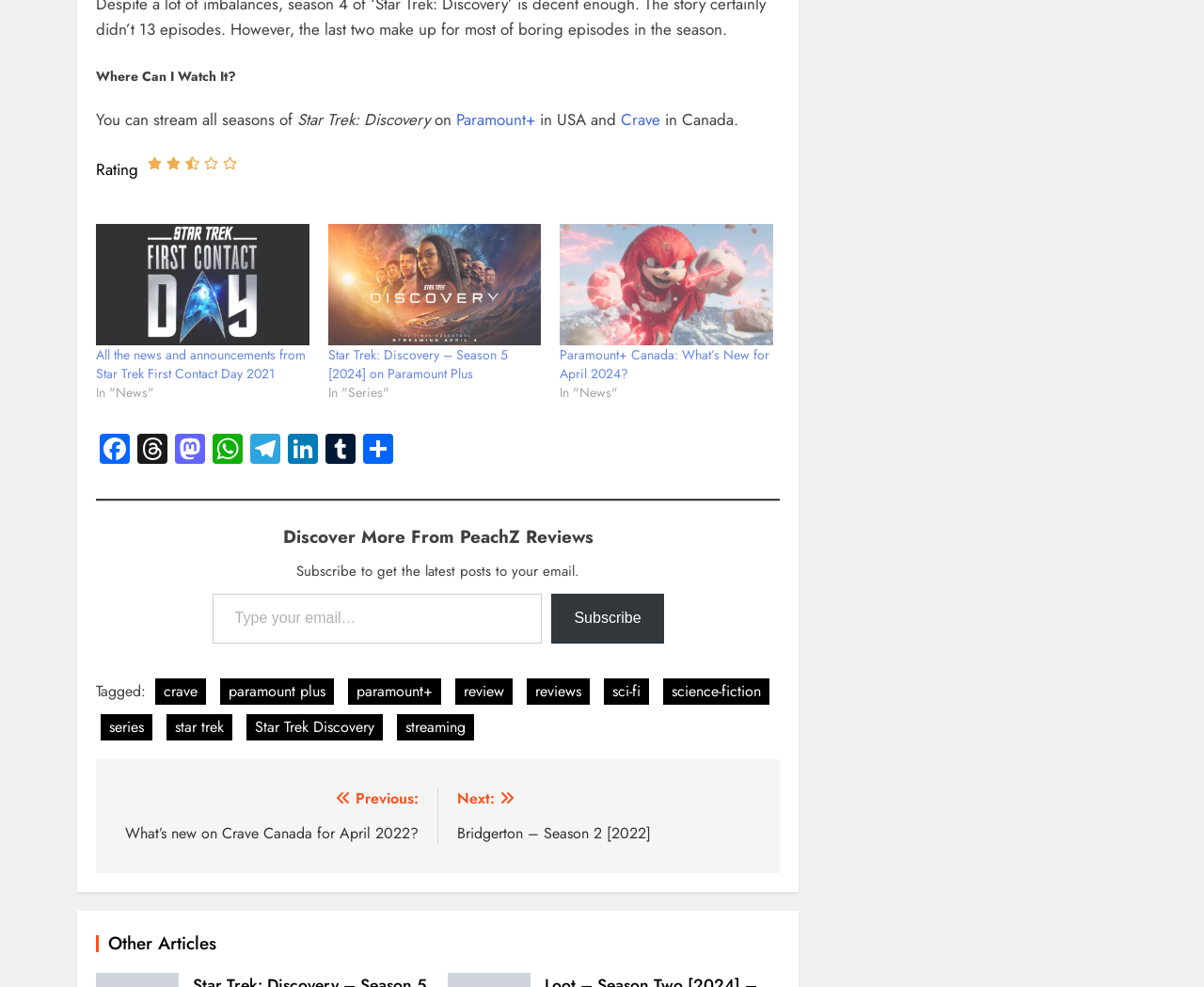Specify the bounding box coordinates for the region that must be clicked to perform the given instruction: "Click on the 'Star Trek First Contact Day' link".

[0.08, 0.227, 0.257, 0.35]